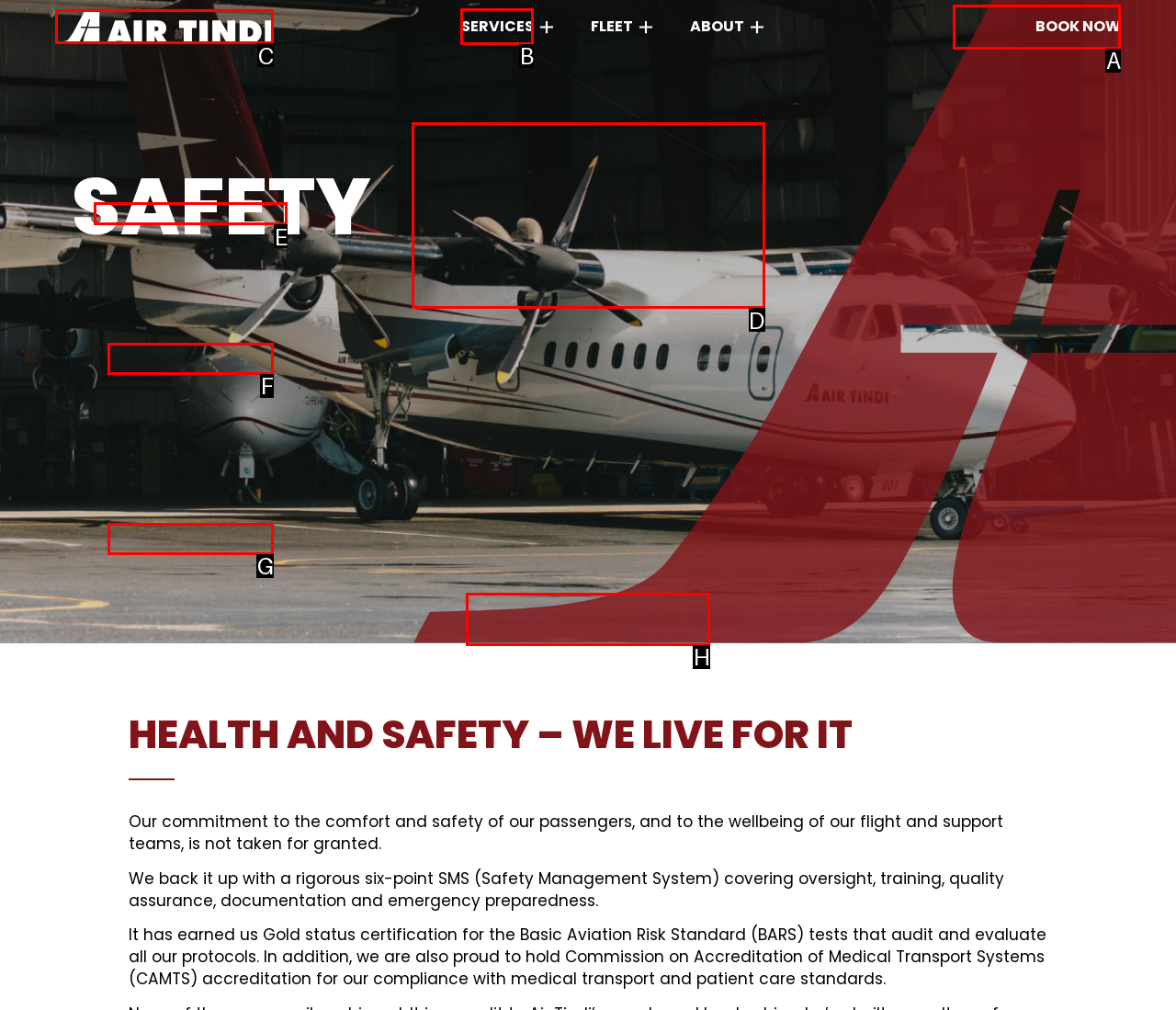Examine the description: Twin Otter Learn more and indicate the best matching option by providing its letter directly from the choices.

D